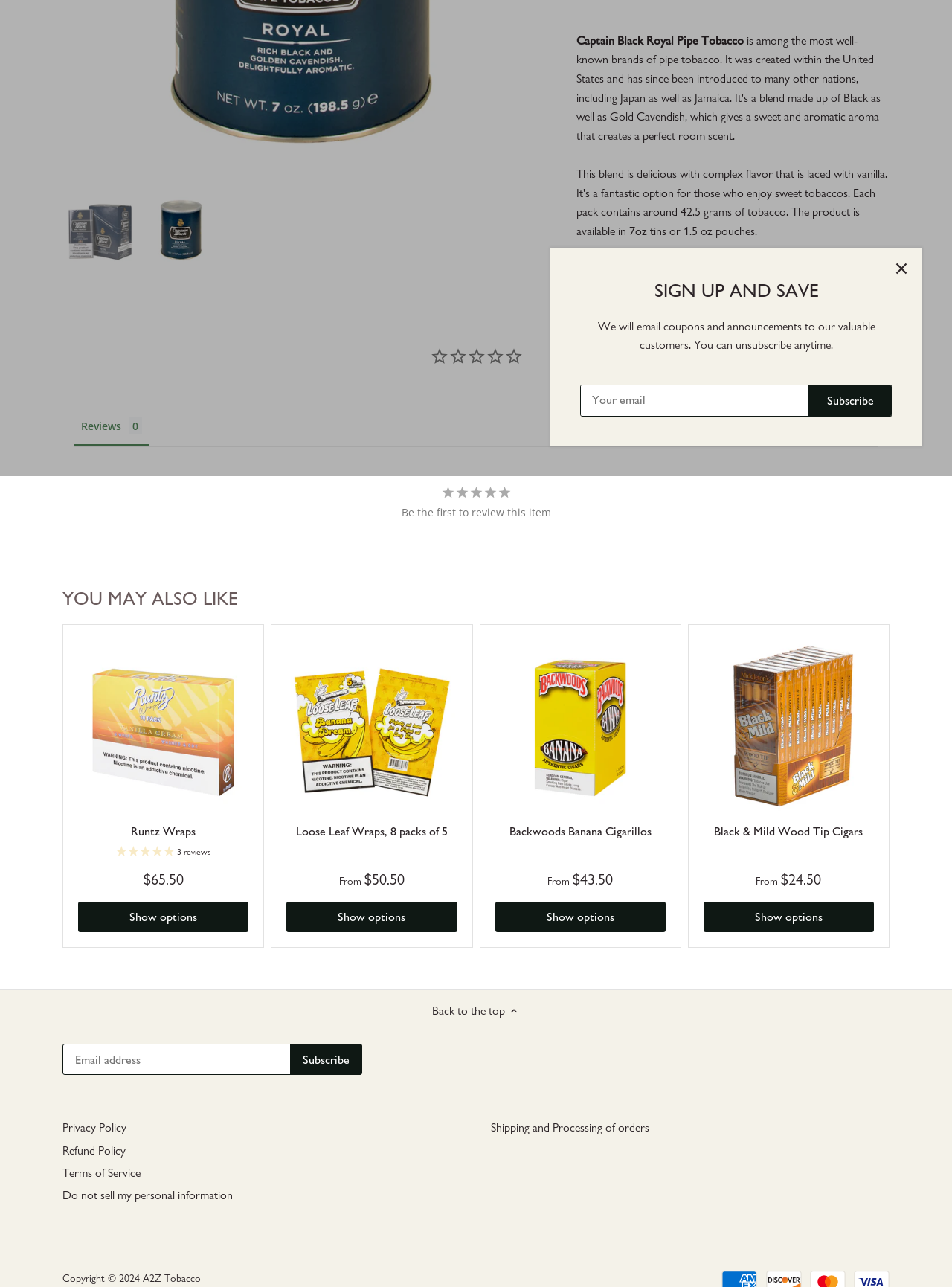Given the element description aria-label="Backwoods Banana Cigarillos", specify the bounding box coordinates of the corresponding UI element in the format (top-left x, top-left y, bottom-right x, bottom-right y). All values must be between 0 and 1.

[0.52, 0.497, 0.699, 0.63]